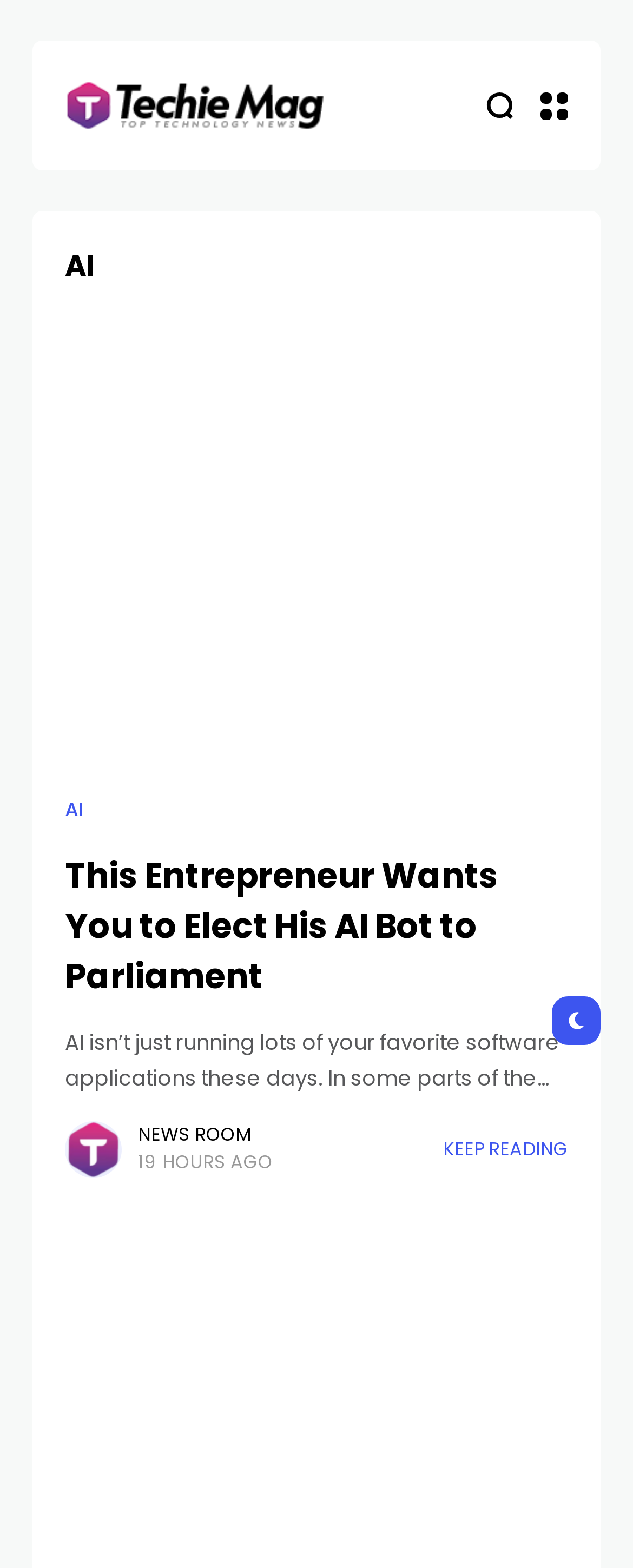Answer with a single word or phrase: 
What is the topic of the article?

AI